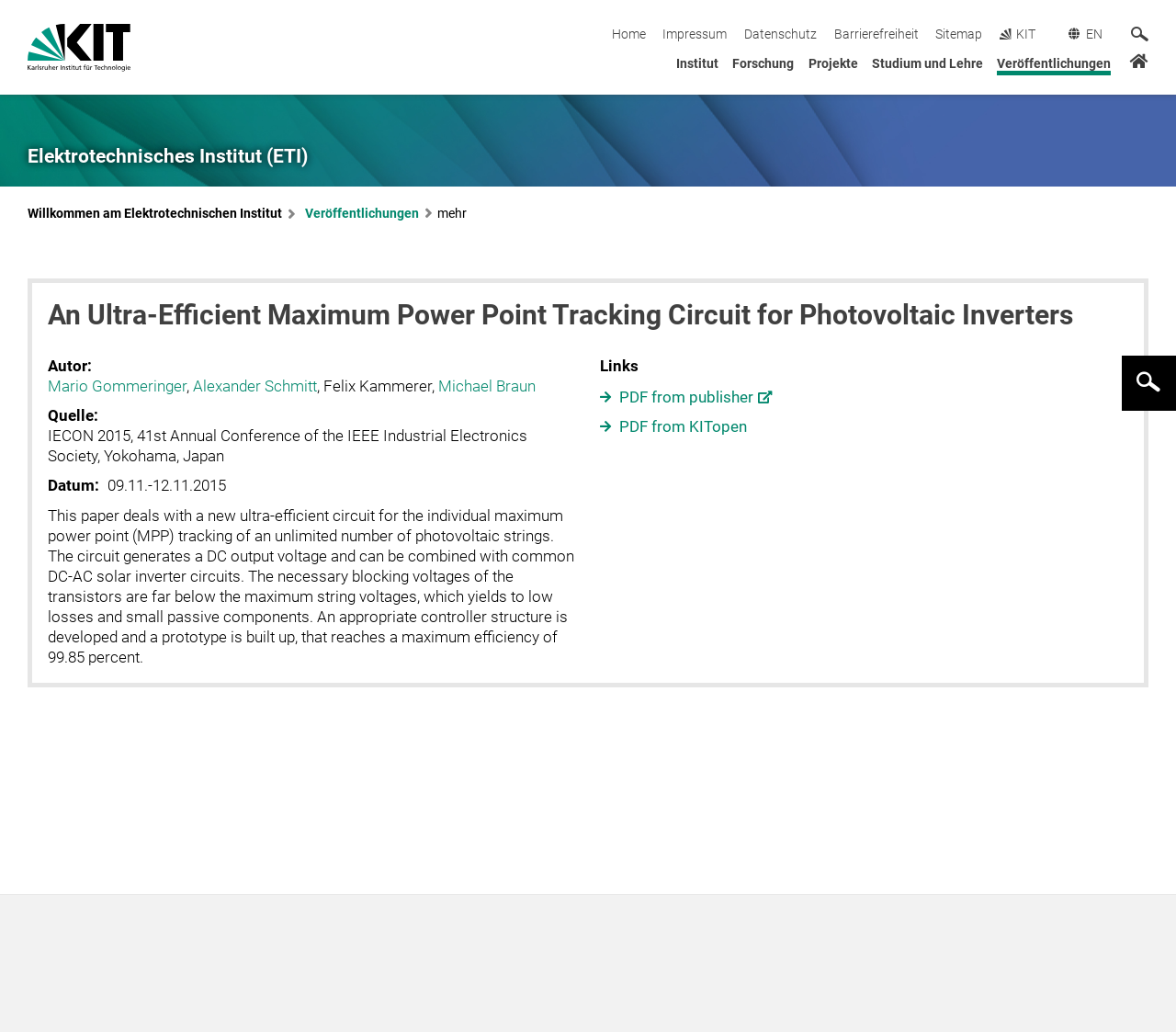Use a single word or phrase to answer the question:
Where was the conference held?

Yokohama, Japan